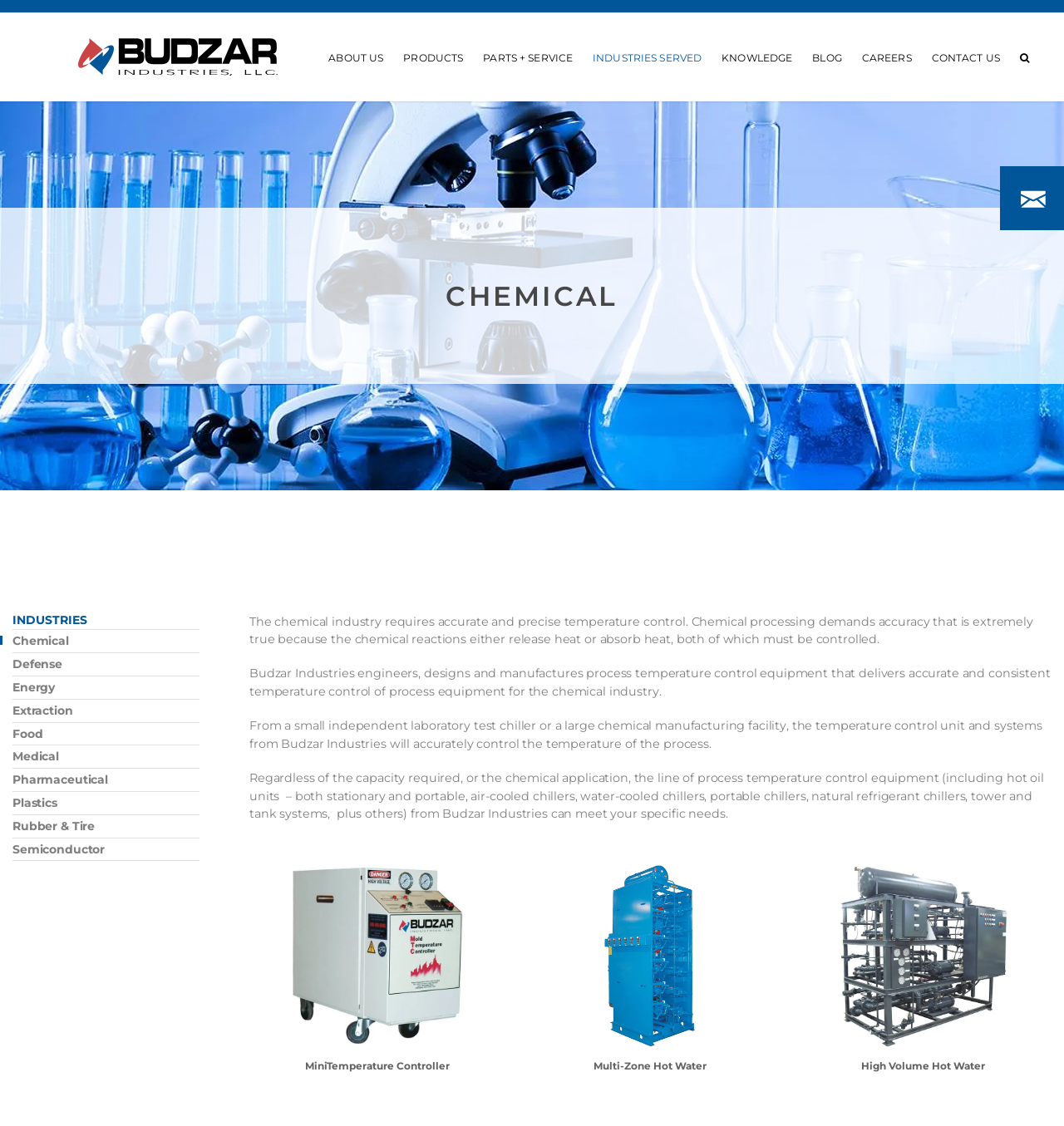Pinpoint the bounding box coordinates of the area that must be clicked to complete this instruction: "Click the MiniTemperature Controller link".

[0.242, 0.767, 0.467, 0.952]